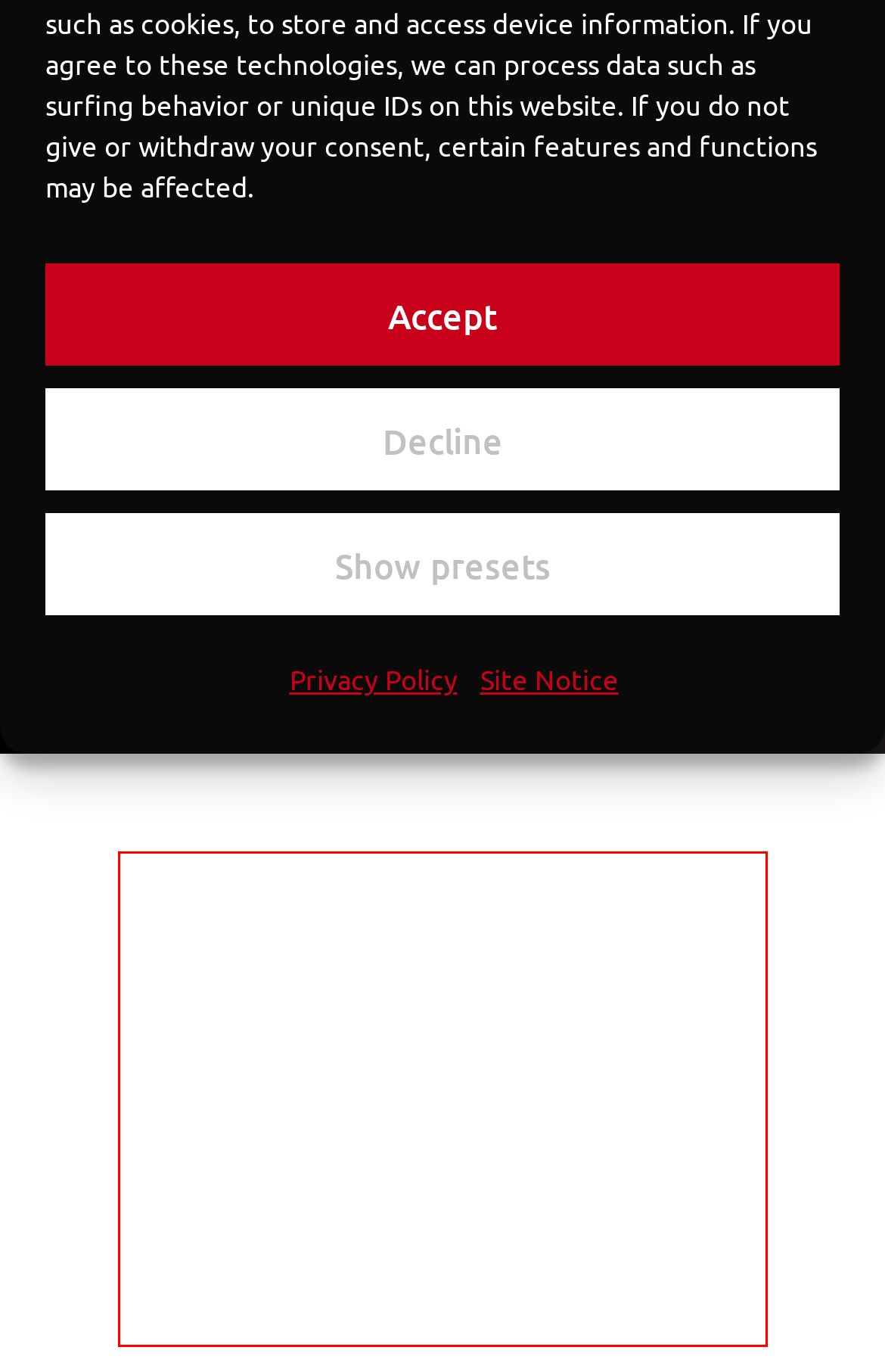Within the screenshot of the webpage, locate the red bounding box and use OCR to identify and provide the text content inside it.

For each client, we construct a world of its own that represents exactly that which makes a company so unique. According to the motto: “Show, don’t tell”, we let pictures speak for us.